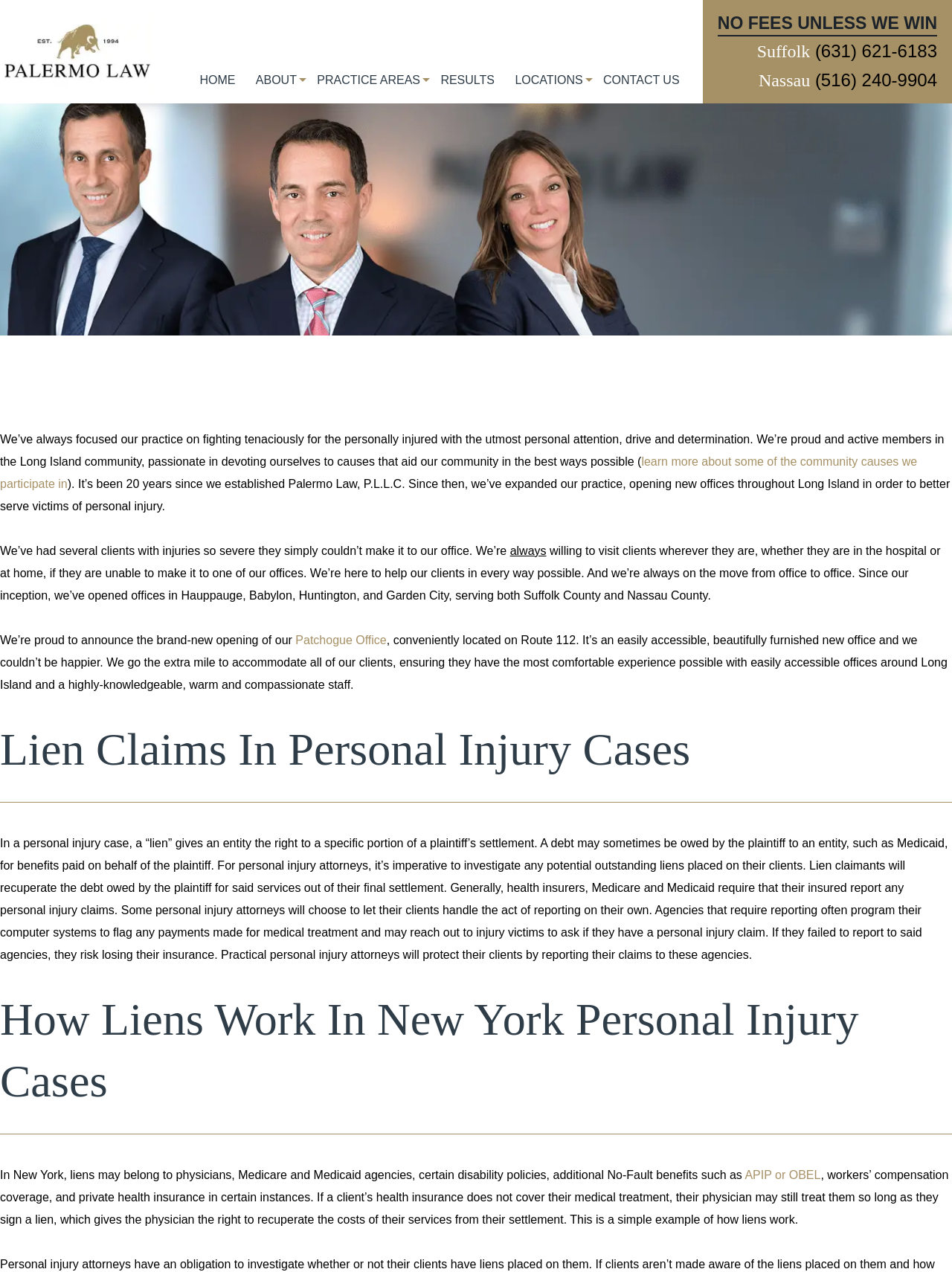What is the title or heading displayed on the webpage?

Lien Claims In Personal Injury Cases